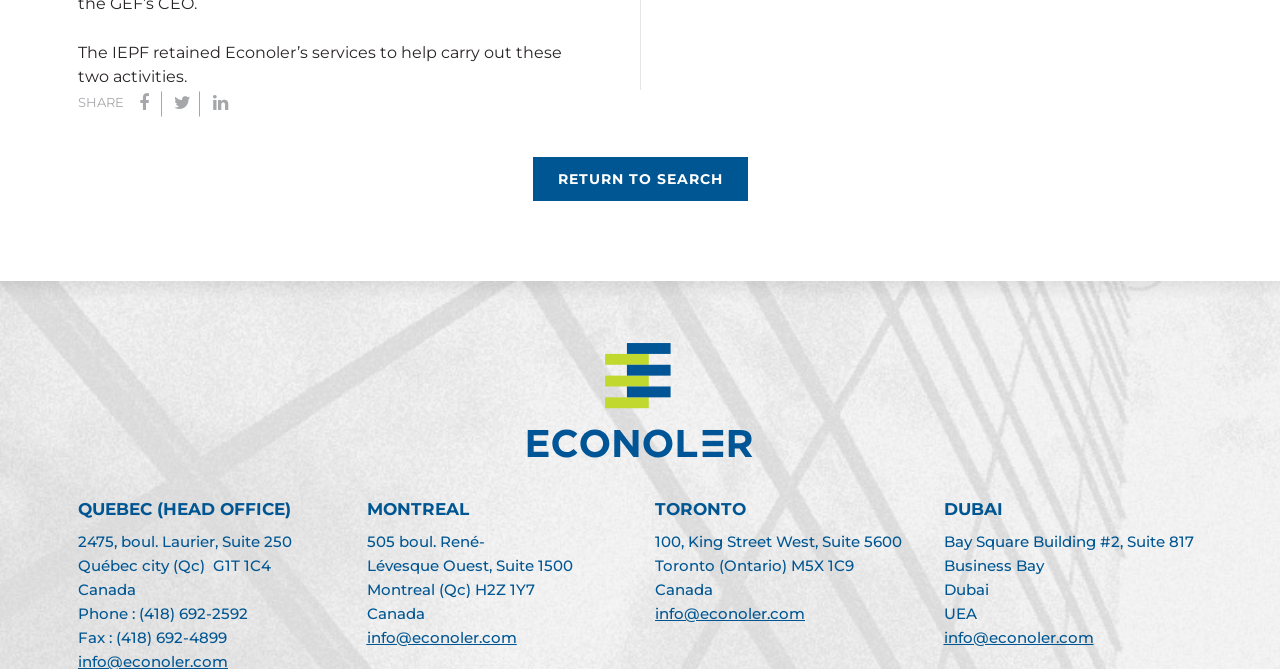Bounding box coordinates are specified in the format (top-left x, top-left y, bottom-right x, bottom-right y). All values are floating point numbers bounded between 0 and 1. Please provide the bounding box coordinate of the region this sentence describes: info@econoler.com

[0.512, 0.903, 0.629, 0.931]